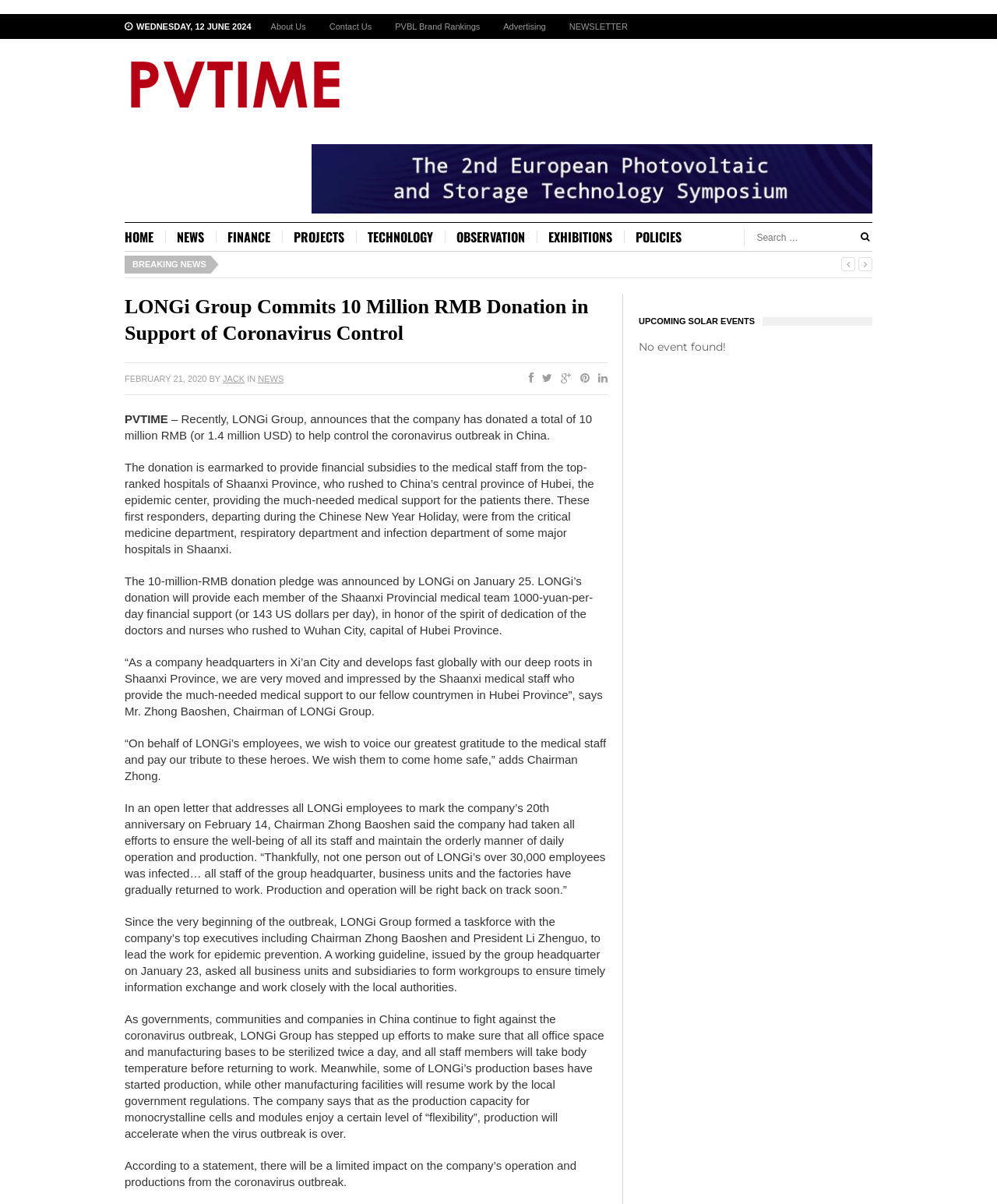What is the role of Mr. Zhong Baoshen in LONGi Group?
Look at the screenshot and provide an in-depth answer.

The role of Mr. Zhong Baoshen in LONGi Group can be inferred from element [320] which quotes him as saying that the company is very moved and impressed by the Shaanxi medical staff who provide medical support to Hubei Province. He is referred to as Chairman Zhong, indicating that he is the Chairman of LONGi Group.